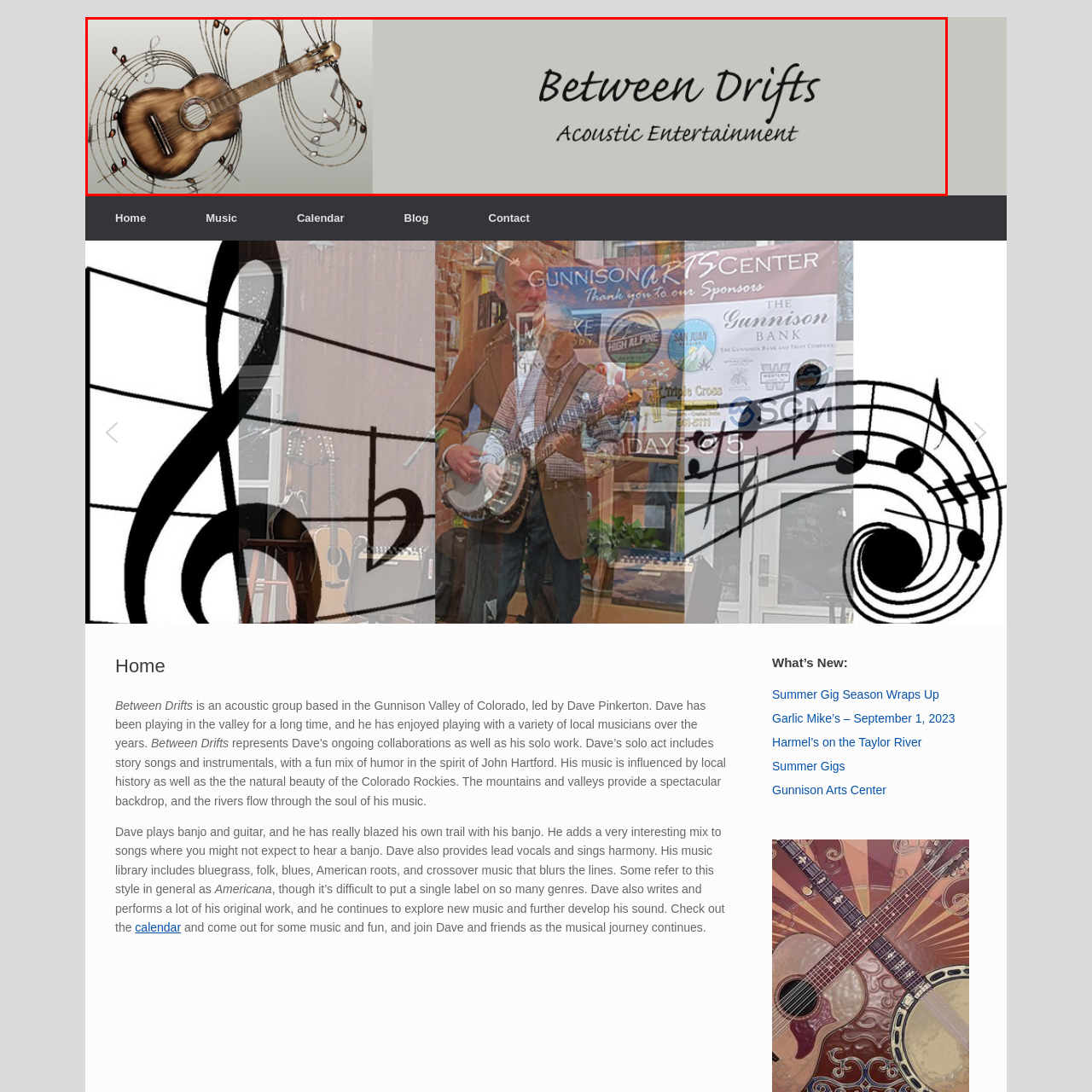Compose a thorough description of the image encased in the red perimeter.

The image features the logo for "Between Drifts," an acoustic music group based in the scenic Gunnison Valley of Colorado. The design prominently displays a beautifully crafted acoustic guitar, artistically entwined with flowing musical notes and lines, evoking a sense of creativity and rhythm. The text "Between Drifts" is rendered in an elegant script, accompanied by the phrase "Acoustic Entertainment" in a complementary font, reflecting the group's dedication to providing melodic and heartfelt performances. This logo represents not only the music they create but also the natural beauty that influences their sound and artistic direction.